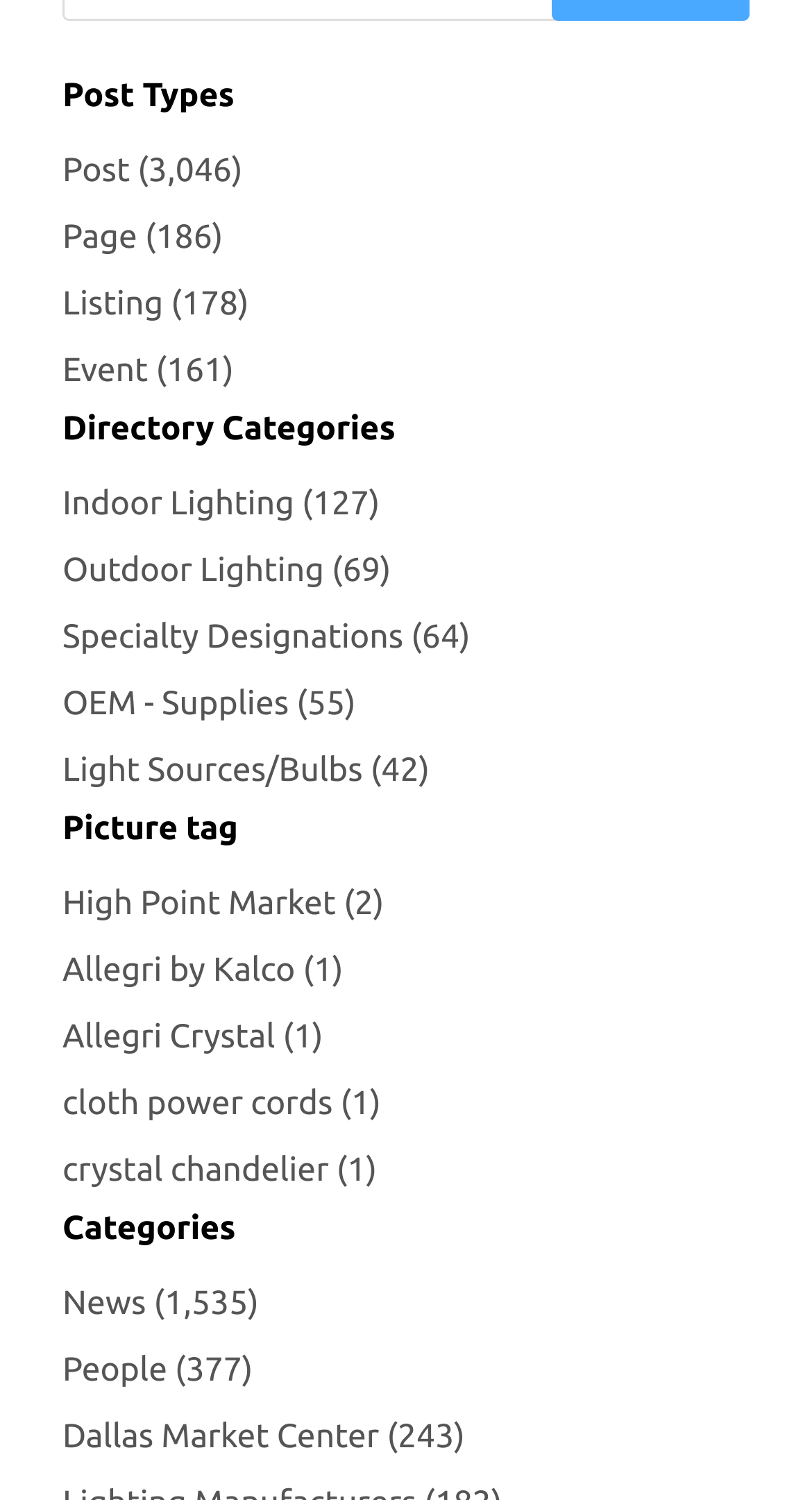Return the bounding box coordinates of the UI element that corresponds to this description: "OEM - Supplies (55)". The coordinates must be given as four float numbers in the range of 0 and 1, [left, top, right, bottom].

[0.077, 0.45, 0.438, 0.489]